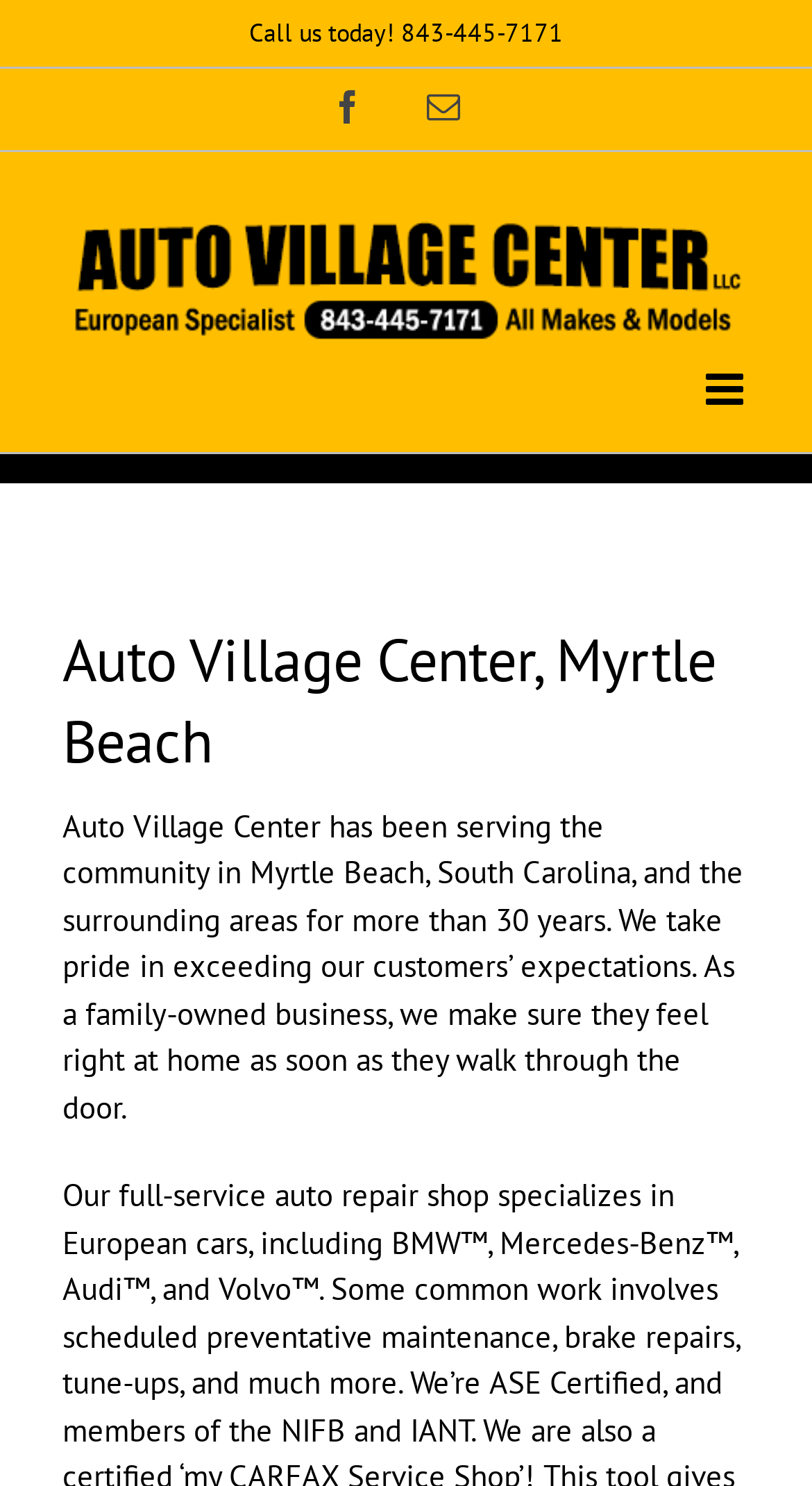Identify and provide the bounding box for the element described by: "Email".

[0.526, 0.061, 0.567, 0.083]